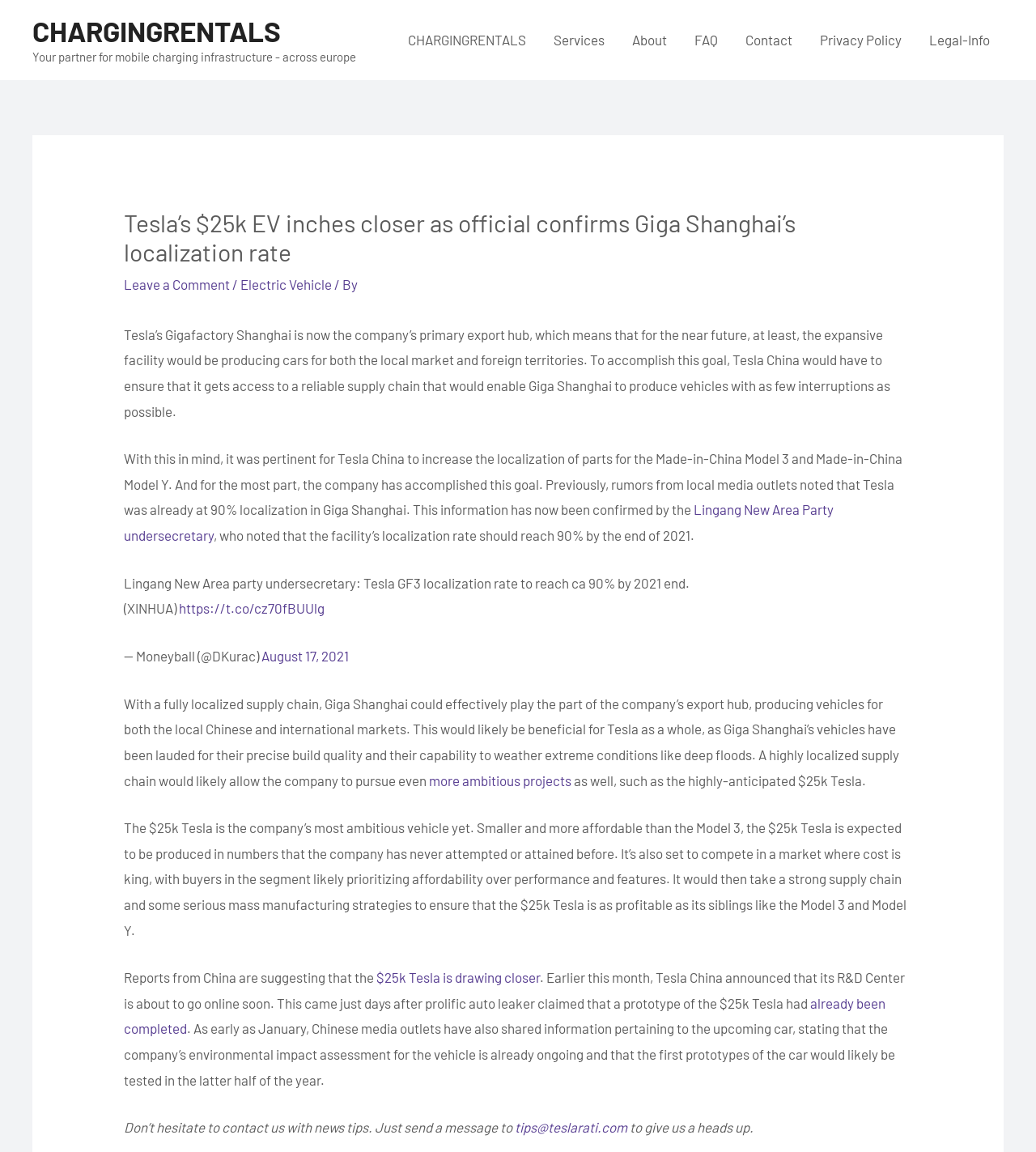Provide your answer in a single word or phrase: 
What is the primary export hub of Tesla?

Gigafactory Shanghai